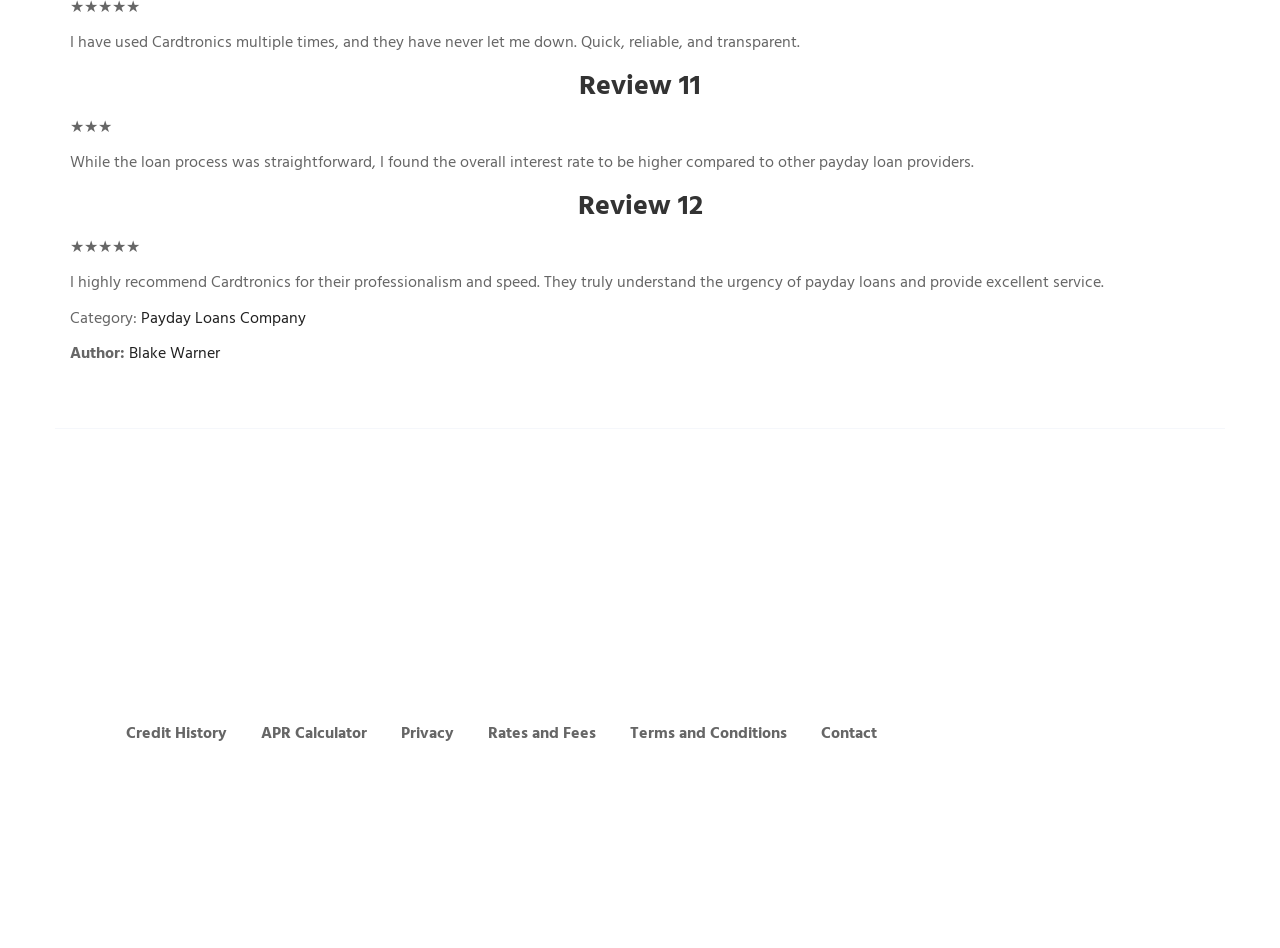Please provide a detailed answer to the question below based on the screenshot: 
What is the category of the reviewed company?

The category of the reviewed company can be found in the text 'Category: Payday Loans Company' which is located below the review headings.